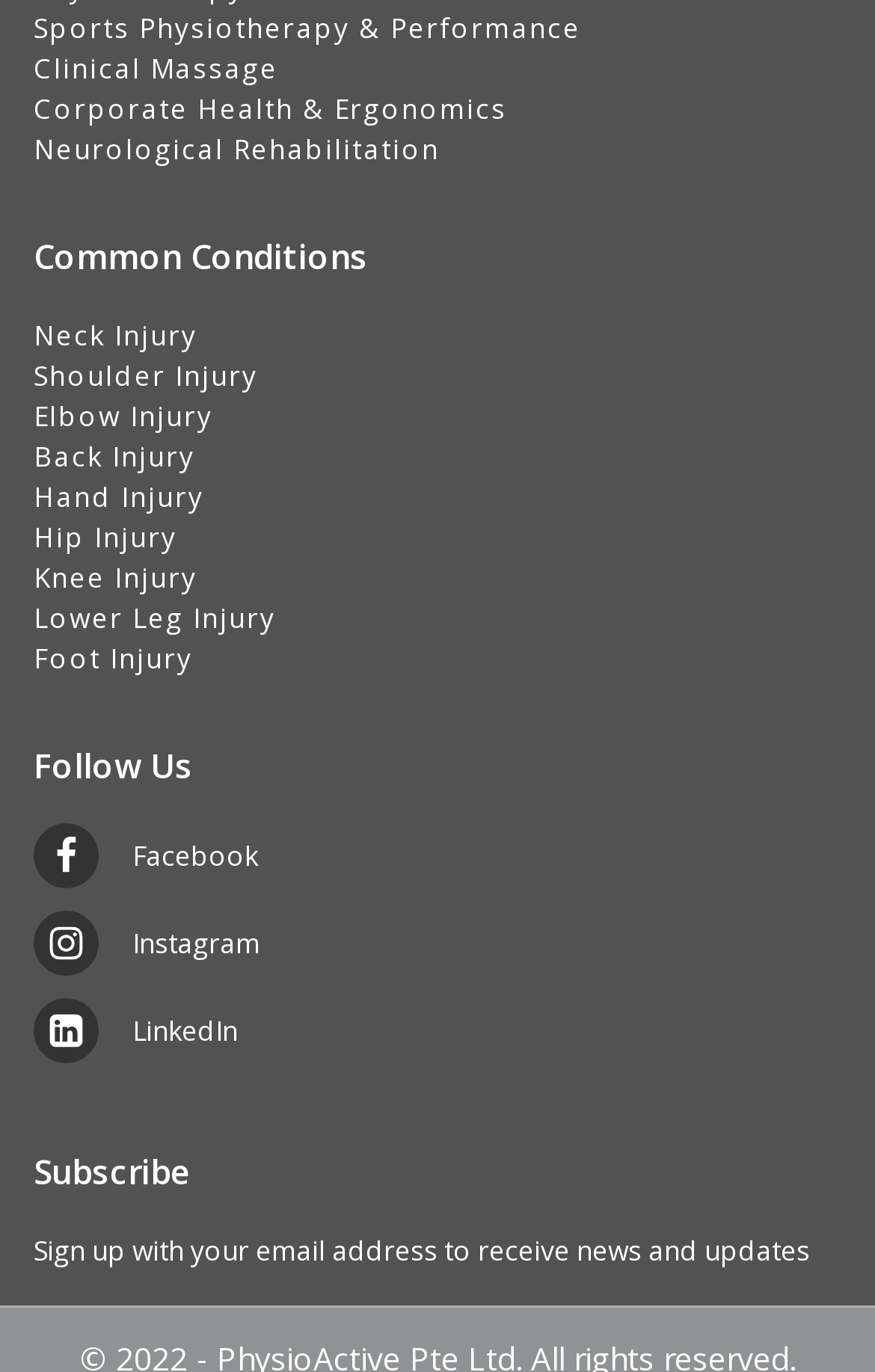Please give a one-word or short phrase response to the following question: 
What is the purpose of the 'Subscribe' section?

To receive news and updates